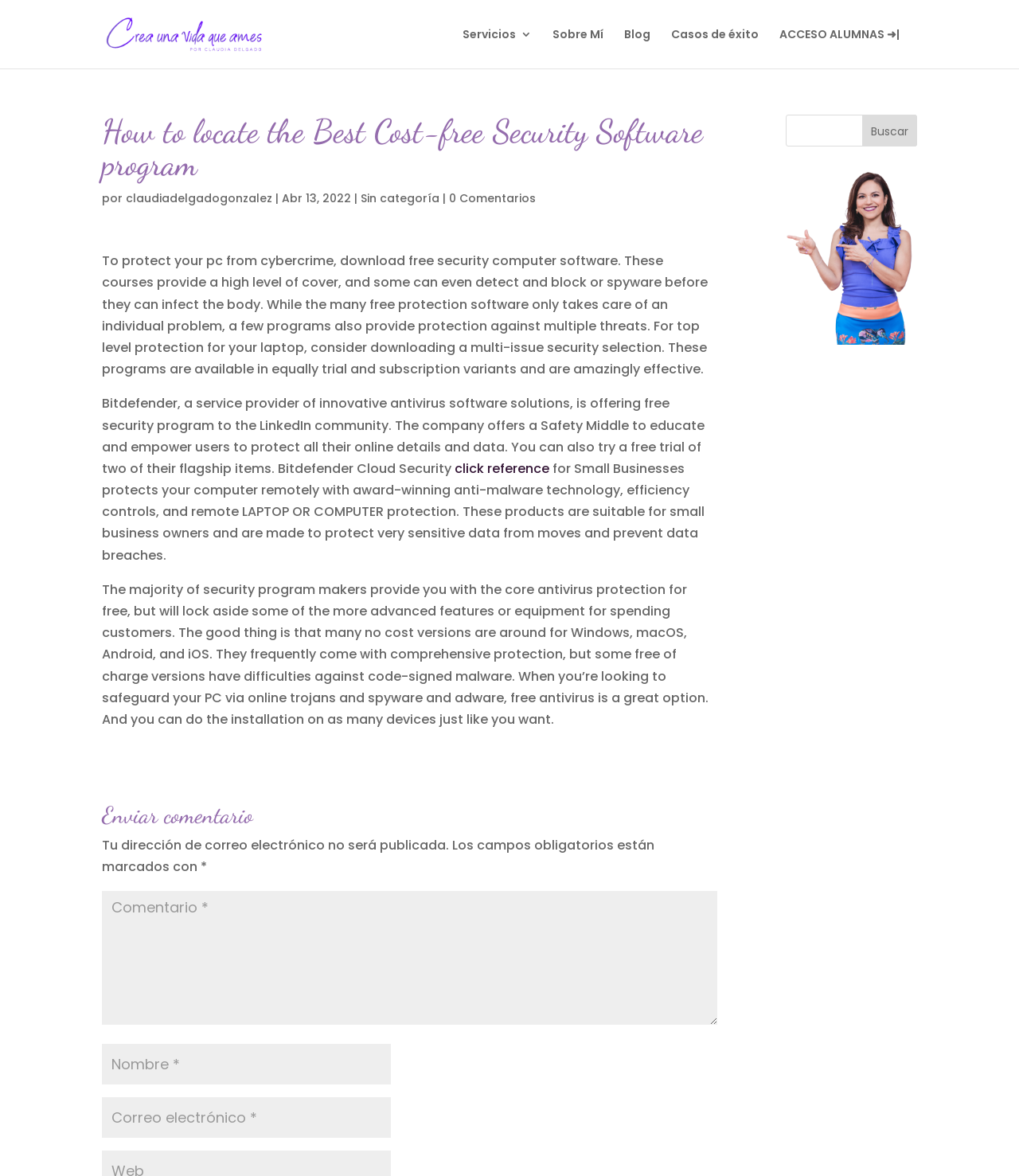Identify and provide the bounding box coordinates of the UI element described: "input value="Comentario *" name="comment"". The coordinates should be formatted as [left, top, right, bottom], with each number being a float between 0 and 1.

[0.1, 0.757, 0.704, 0.871]